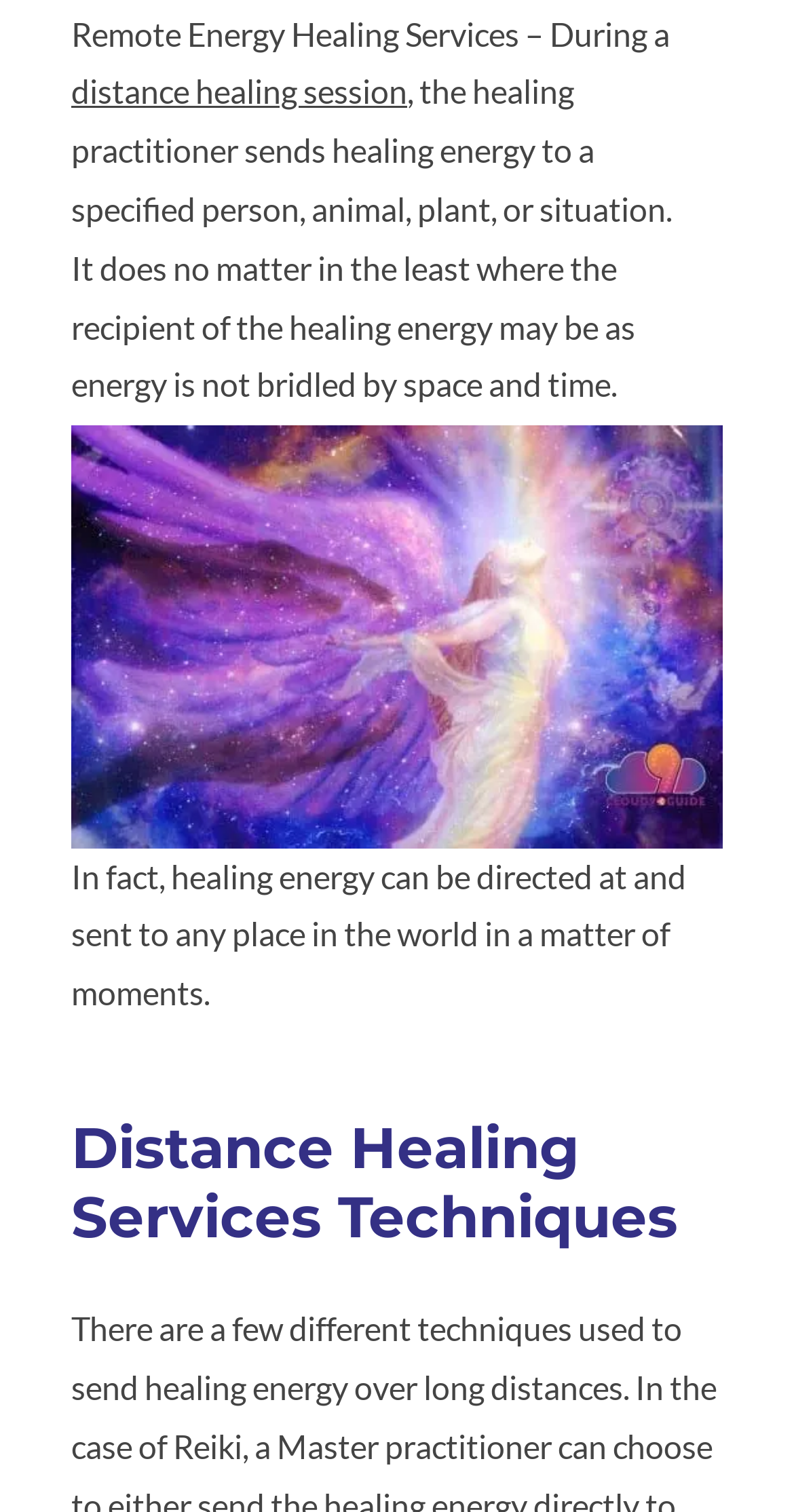Please identify the bounding box coordinates of the area that needs to be clicked to fulfill the following instruction: "Read about DISTANCE ENERGY HEALING."

[0.051, 0.158, 0.641, 0.211]